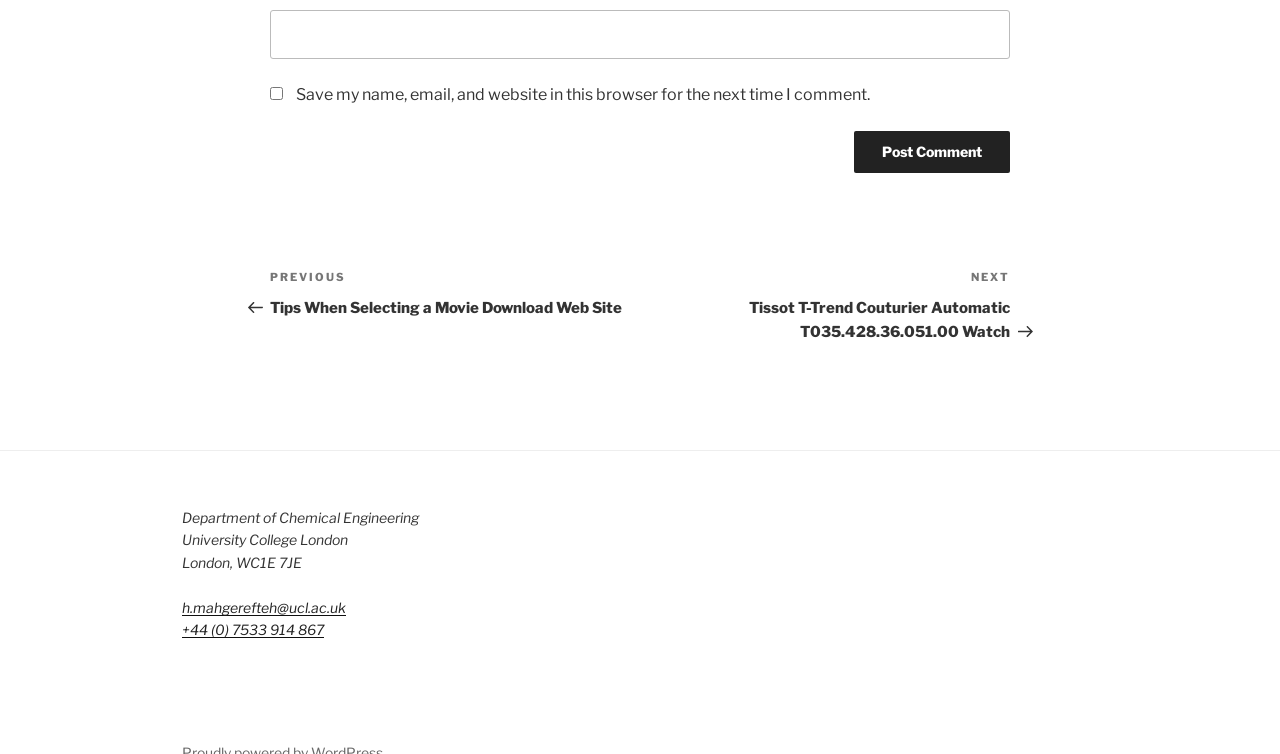Refer to the image and answer the question with as much detail as possible: What is the name of the university?

I found the answer by looking at the footer section of the webpage, where it says 'Department of Chemical Engineering, University College London, London, WC1E 7JE'. The university name is mentioned in this section.